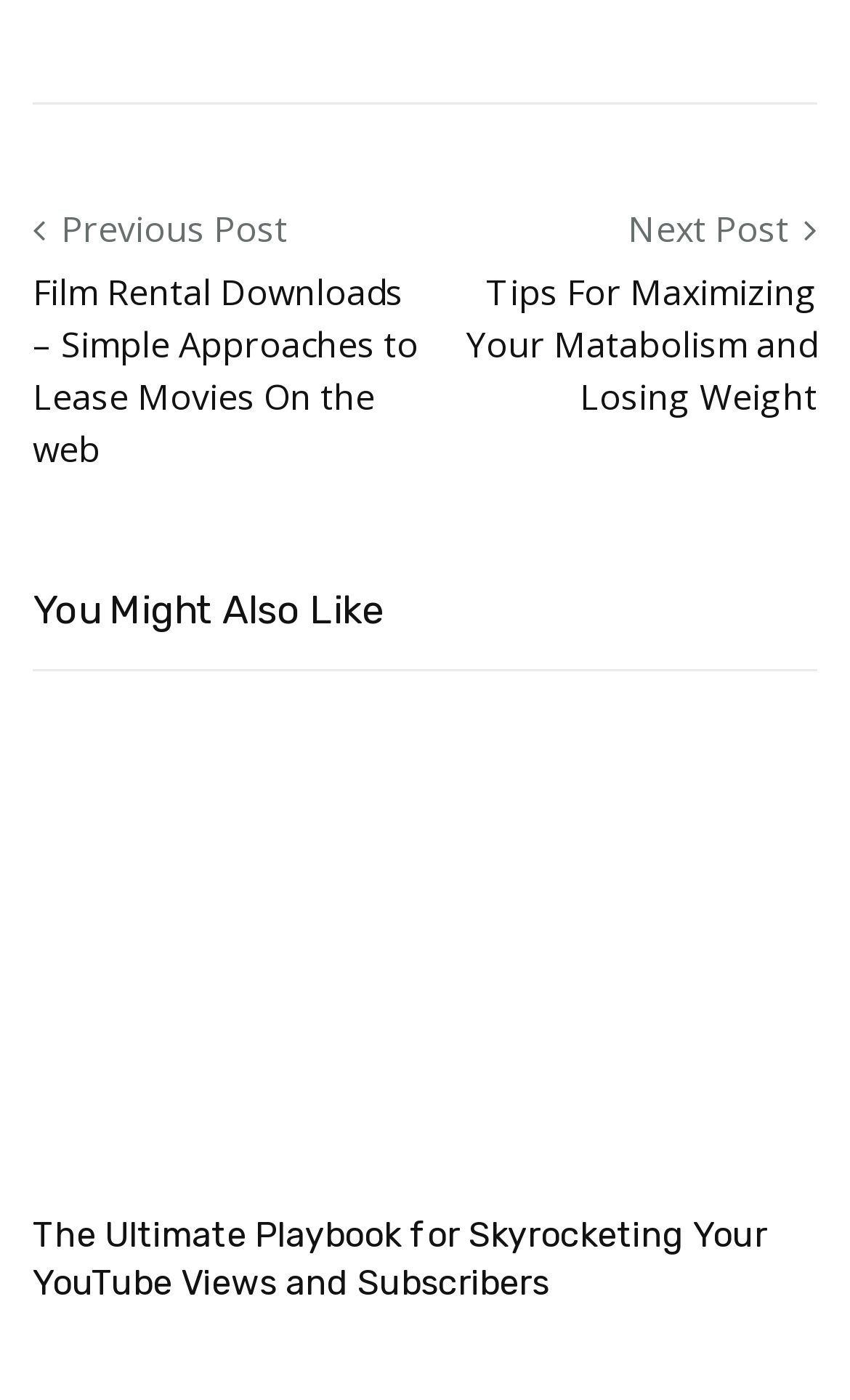What is the topic of the post below 'You Might Also Like'?
Please provide a comprehensive answer based on the contents of the image.

I found the heading 'The Ultimate Playbook for Skyrocketing Your YouTube Views and Subscribers' below the 'You Might Also Like' section, so the topic of the post is about YouTube views and subscribers.